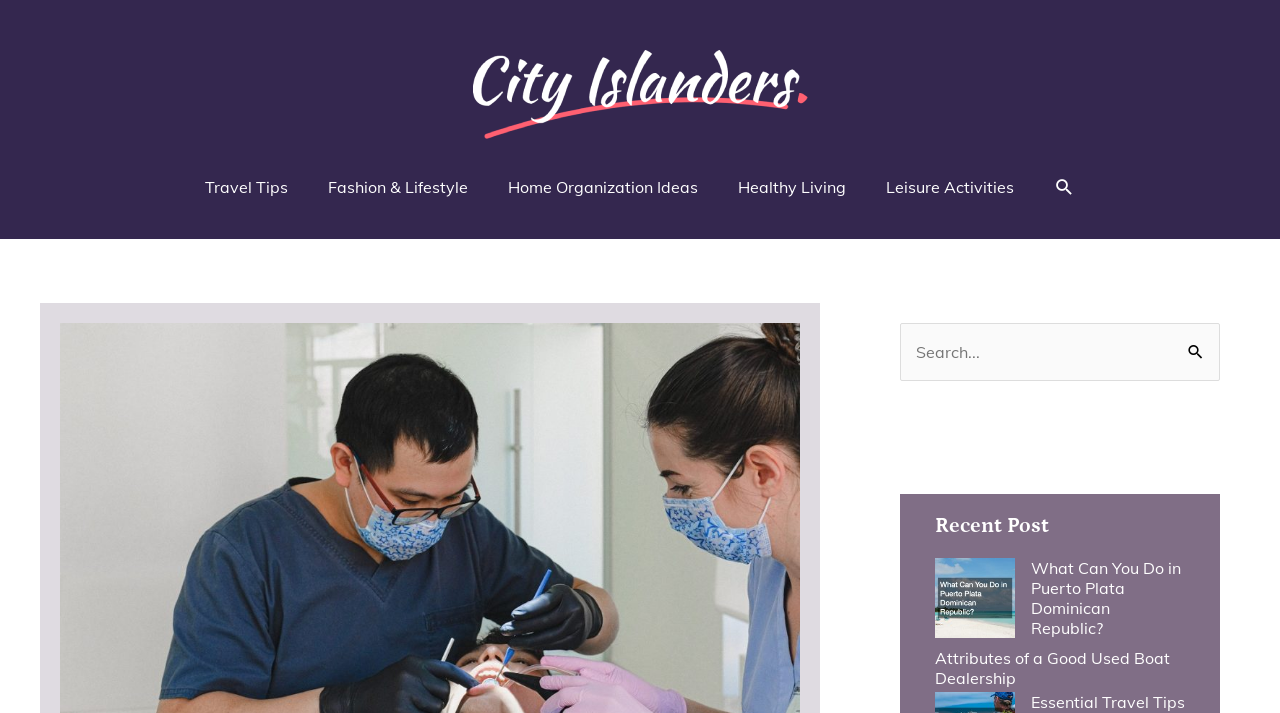Determine the bounding box coordinates for the clickable element required to fulfill the instruction: "Search for something". Provide the coordinates as four float numbers between 0 and 1, i.e., [left, top, right, bottom].

[0.703, 0.453, 0.953, 0.534]